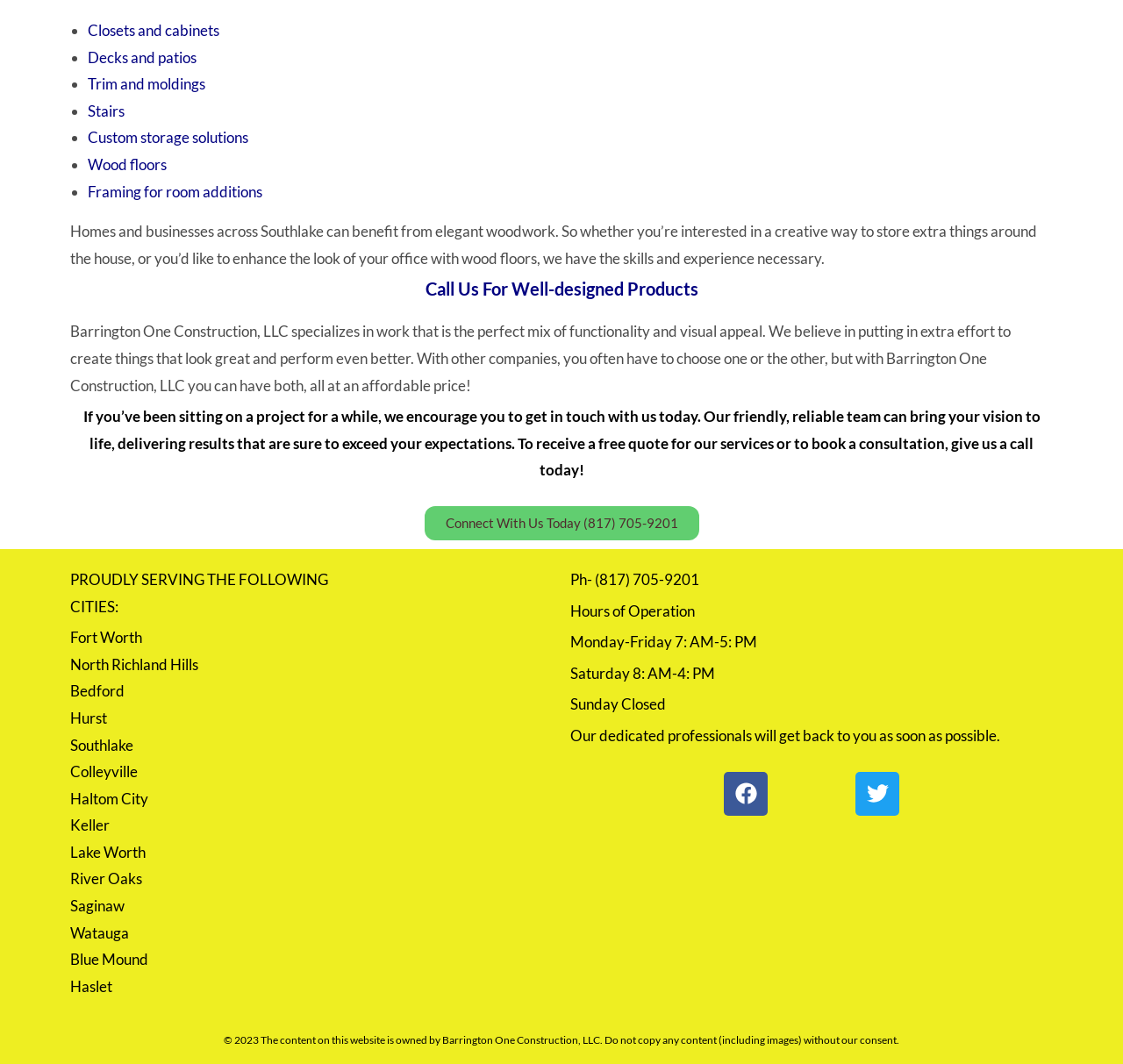What are the hours of operation for Barrington One Construction, LLC?
Could you give a comprehensive explanation in response to this question?

The hours of operation for Barrington One Construction, LLC are Monday to Friday from 7am to 5pm, Saturday from 8am to 4pm, and Sunday is closed, as mentioned in the 'Hours of Operation' section at the bottom of the webpage.